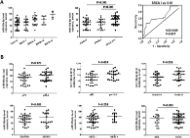How many miRNAs are shown in Panel A?
Analyze the screenshot and provide a detailed answer to the question.

The caption states that Panel A illustrates the comparison of specific miRNA levels, showing significant differences in miR-148b-3p and miR-652-3p, indicating that two miRNAs are shown in Panel A.